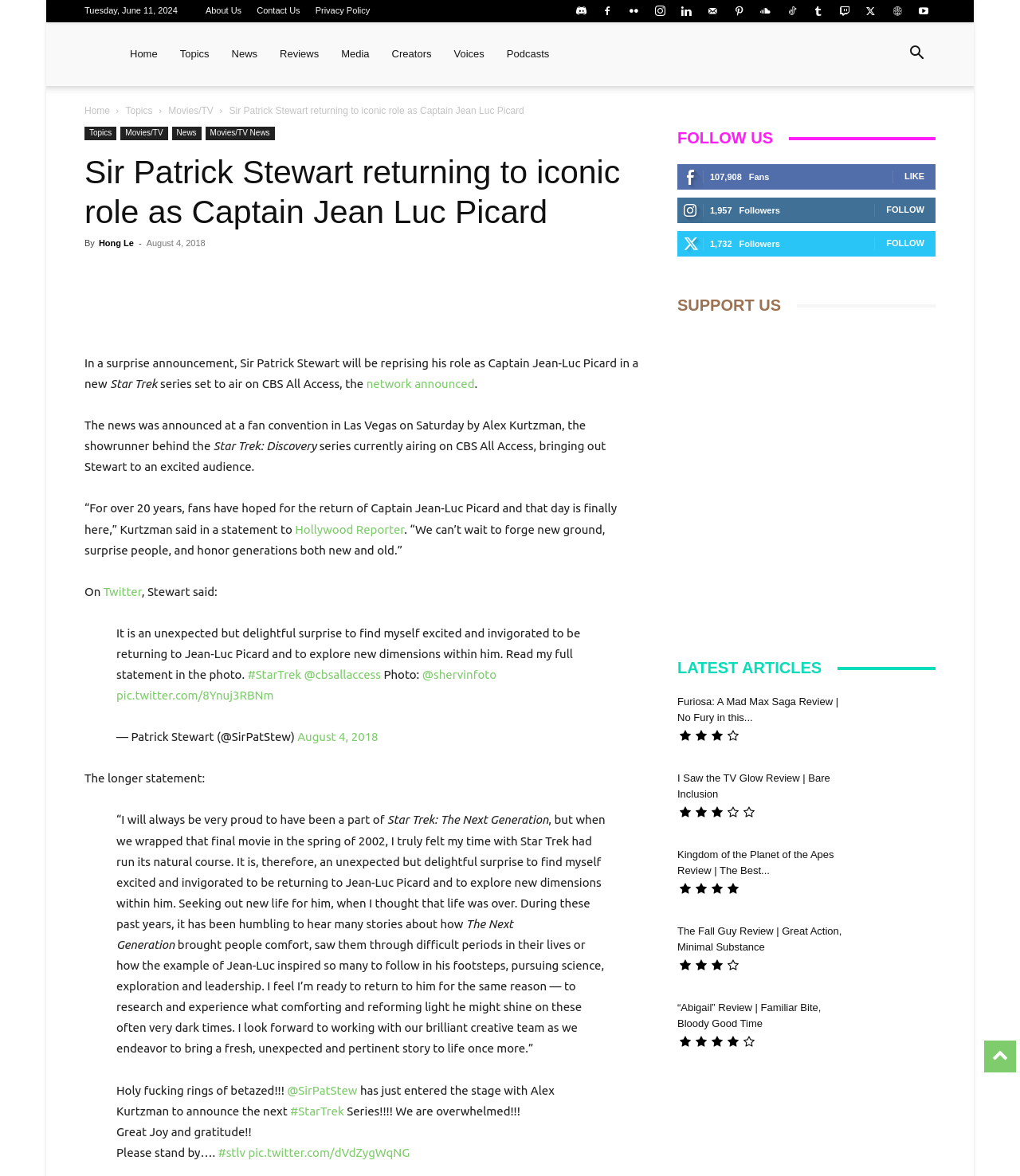Could you find the bounding box coordinates of the clickable area to complete this instruction: "Read the News"?

[0.216, 0.019, 0.263, 0.073]